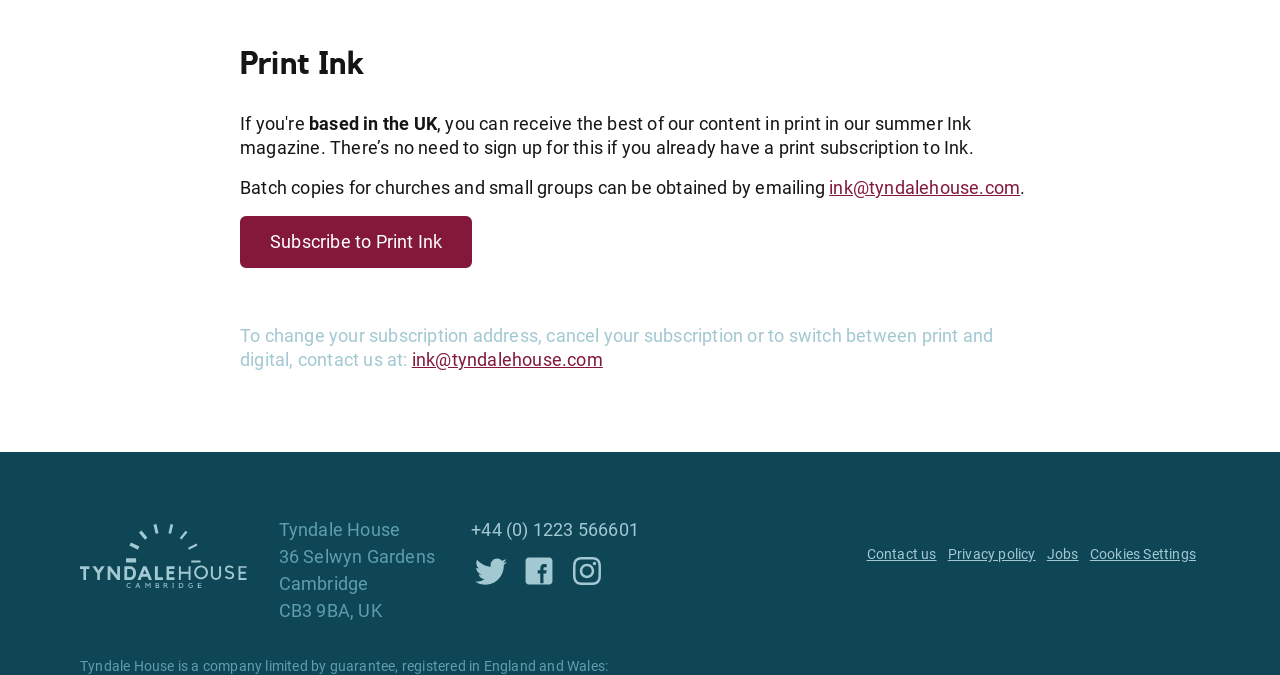Find the bounding box coordinates of the element I should click to carry out the following instruction: "Follow Tyndale House on Twitter".

[0.368, 0.816, 0.399, 0.876]